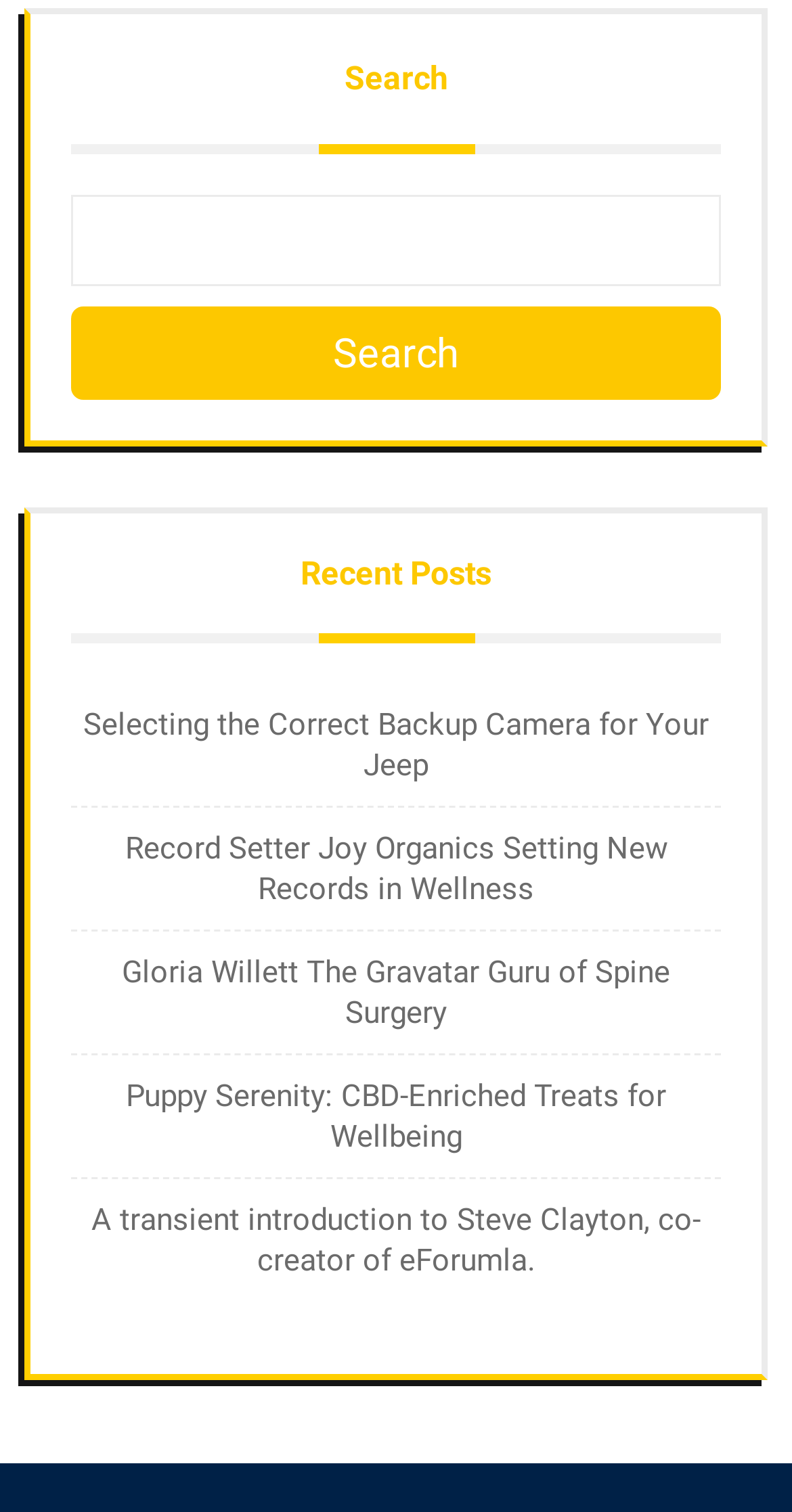Identify and provide the bounding box for the element described by: "parent_node: Search name="s"".

[0.09, 0.129, 0.91, 0.189]